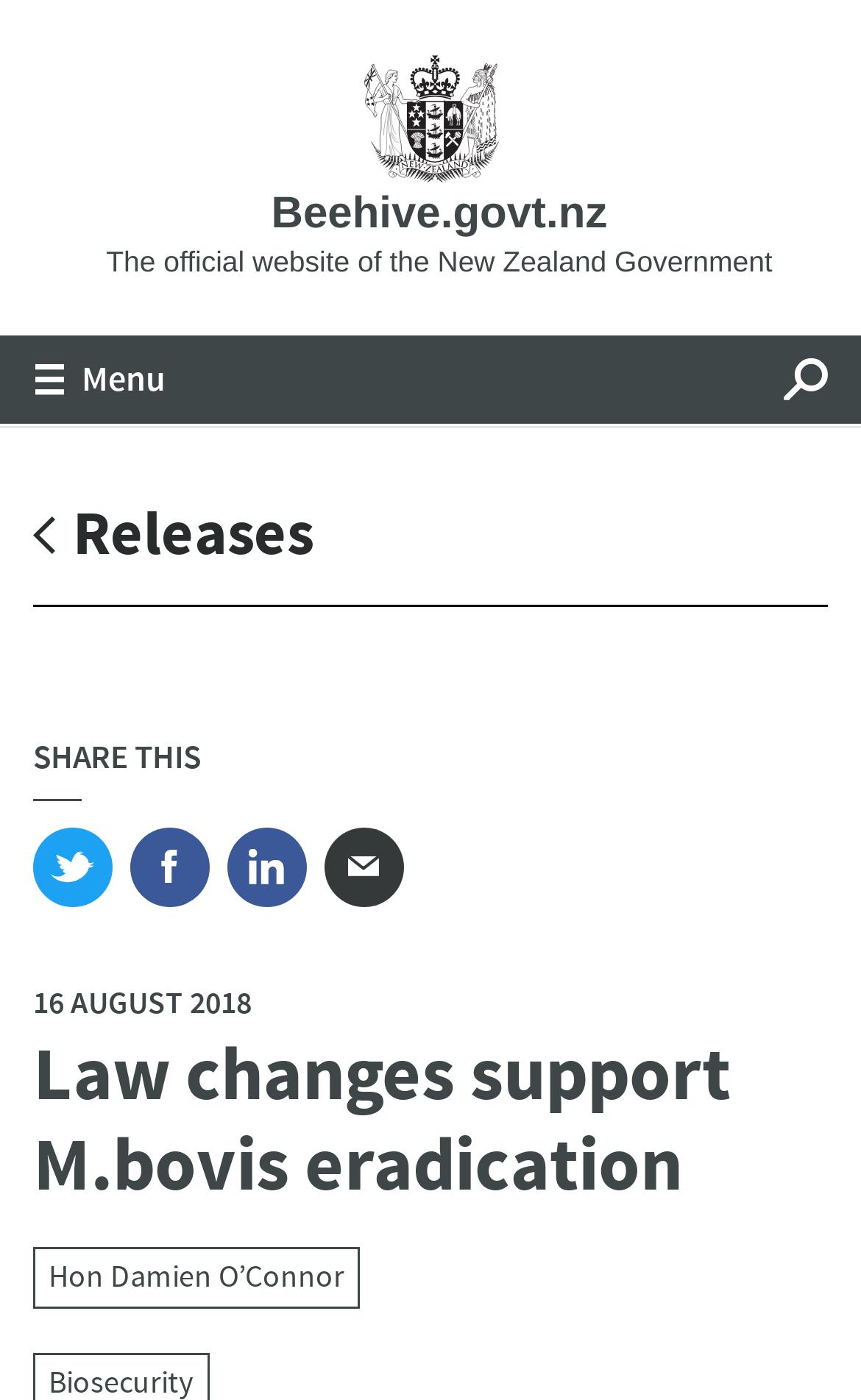Please identify the bounding box coordinates of the region to click in order to complete the given instruction: "Search for something". The coordinates should be four float numbers between 0 and 1, i.e., [left, top, right, bottom].

[0.872, 0.239, 1.0, 0.302]